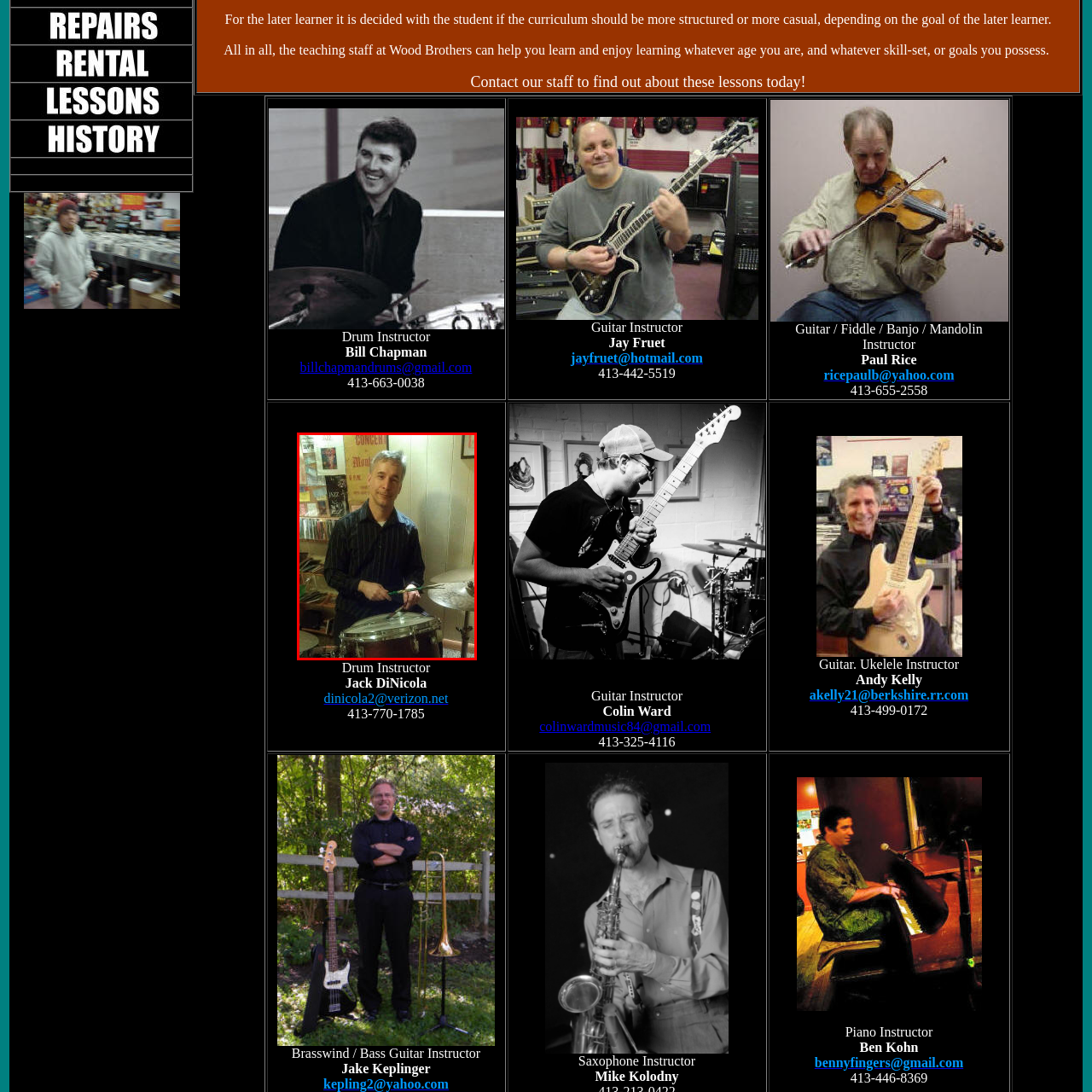Detail the features and elements seen in the red-circled portion of the image.

The image features a male percussion instructor, Chris Mattoon, captured in an action shot while playing the drums. He is seated behind a drum kit, holding drumsticks and smiling at the camera, showcasing his enthusiasm for music. The backdrop includes various music-related posters and a collection of albums on shelves, creating a studio-like environment that reflects his passion for percussion. This image emphasizes both his role as a drum instructor and the vibrant atmosphere of a music space, indicative of his dedication to teaching and performing.